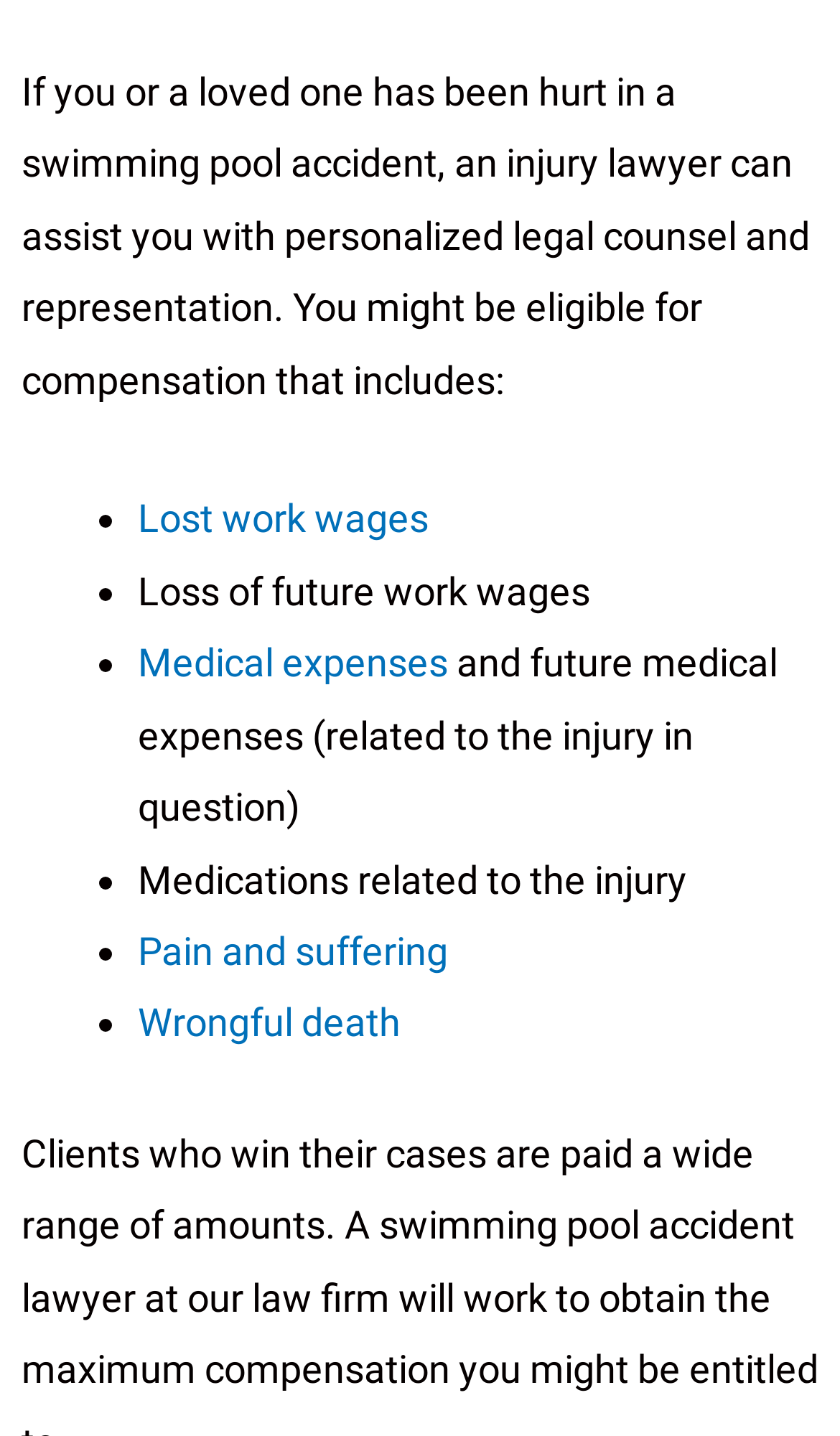How many types of compensation are listed on this webpage?
Based on the image, please offer an in-depth response to the question.

The webpage lists six types of compensation, including 'Lost work wages', 'Loss of future work wages', 'Medical expenses', 'Medications related to the injury', 'Pain and suffering', and 'Wrongful death', as indicated by the ListMarker and link elements.